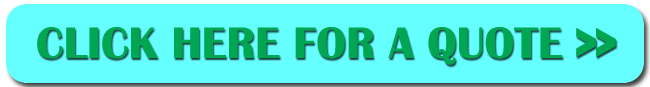Summarize the image with a detailed description that highlights all prominent details.

The image features a prominent call-to-action button labeled "CLICK HERE FOR A QUOTE," designed to encourage users to obtain quotes for architectural services in South Normanton. The button is styled in a vibrant turquoise background with bold, green text, making it highly noticeable. This interactive element is part of a broader context discussing various tasks and services provided by local architects, such as design consultations, project management, and planning applications. By clicking this button, potential clients can easily access detailed information or obtain estimates for their architectural needs, emphasizing the support available from South Normanton architects.